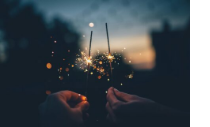Explain the image in a detailed way.

The image captures a serene moment during New Year’s celebrations, showcasing two hands holding sparklers aloft against a twilight sky. The sparklers emit vibrant, glowing sparks that dance in the air, symbolizing joy and the spirit of new beginnings. This visual encapsulates the message from the accompanying article titled "New Year’s reframing," which reflects on the duality of looking back and looking forward as we enter a new year, inviting contemplation on how these moments can align with our spiritual journeys and personal growth. The occasion is marked by a thoughtful exploration of life planning in light of Christian faith, emphasizing renewal and fresh perspectives as we embrace the opportunities that a new year brings.